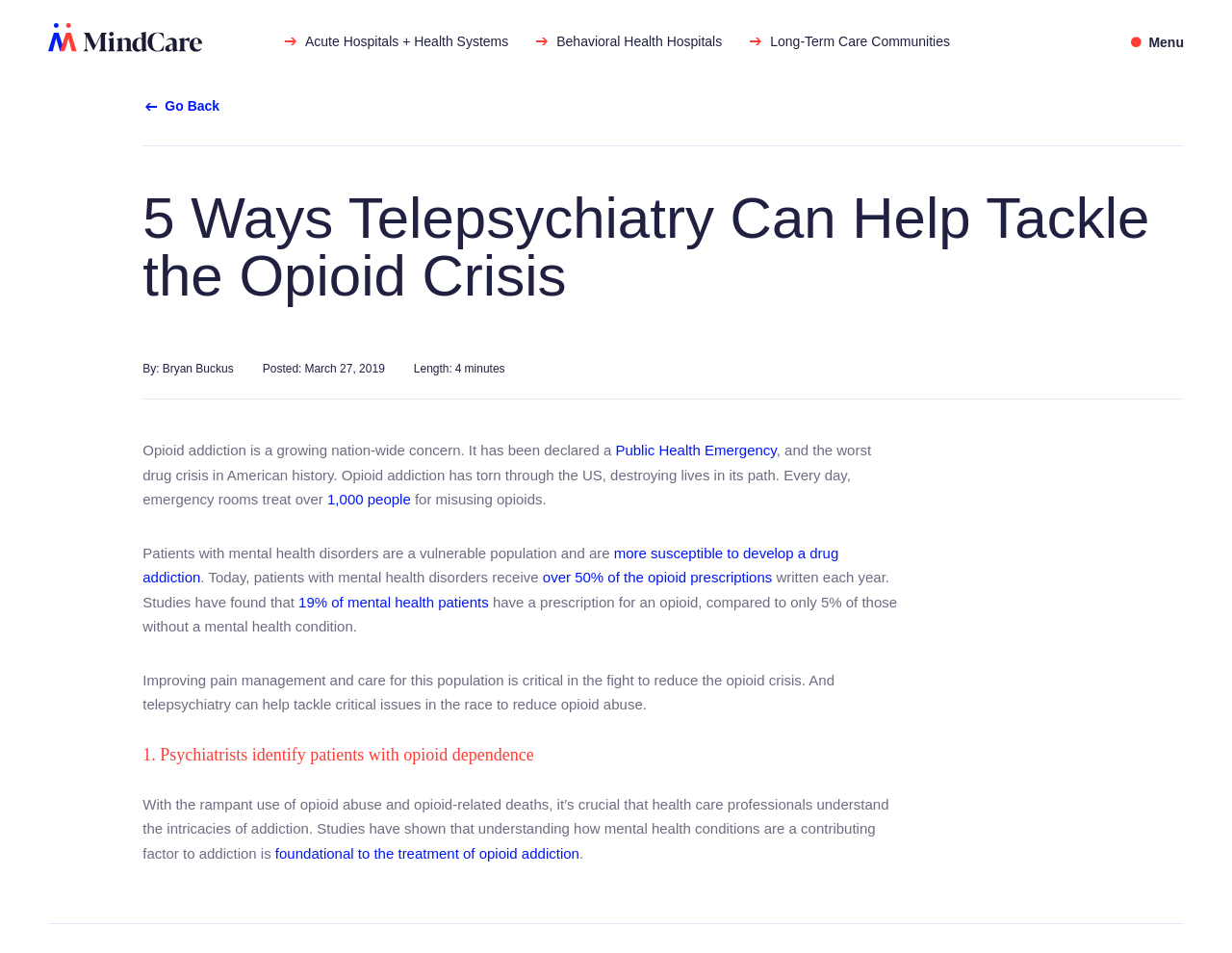Identify the bounding box coordinates of the element to click to follow this instruction: 'Click on 'foundational to the treatment of opioid addiction''. Ensure the coordinates are four float values between 0 and 1, provided as [left, top, right, bottom].

[0.223, 0.886, 0.47, 0.904]